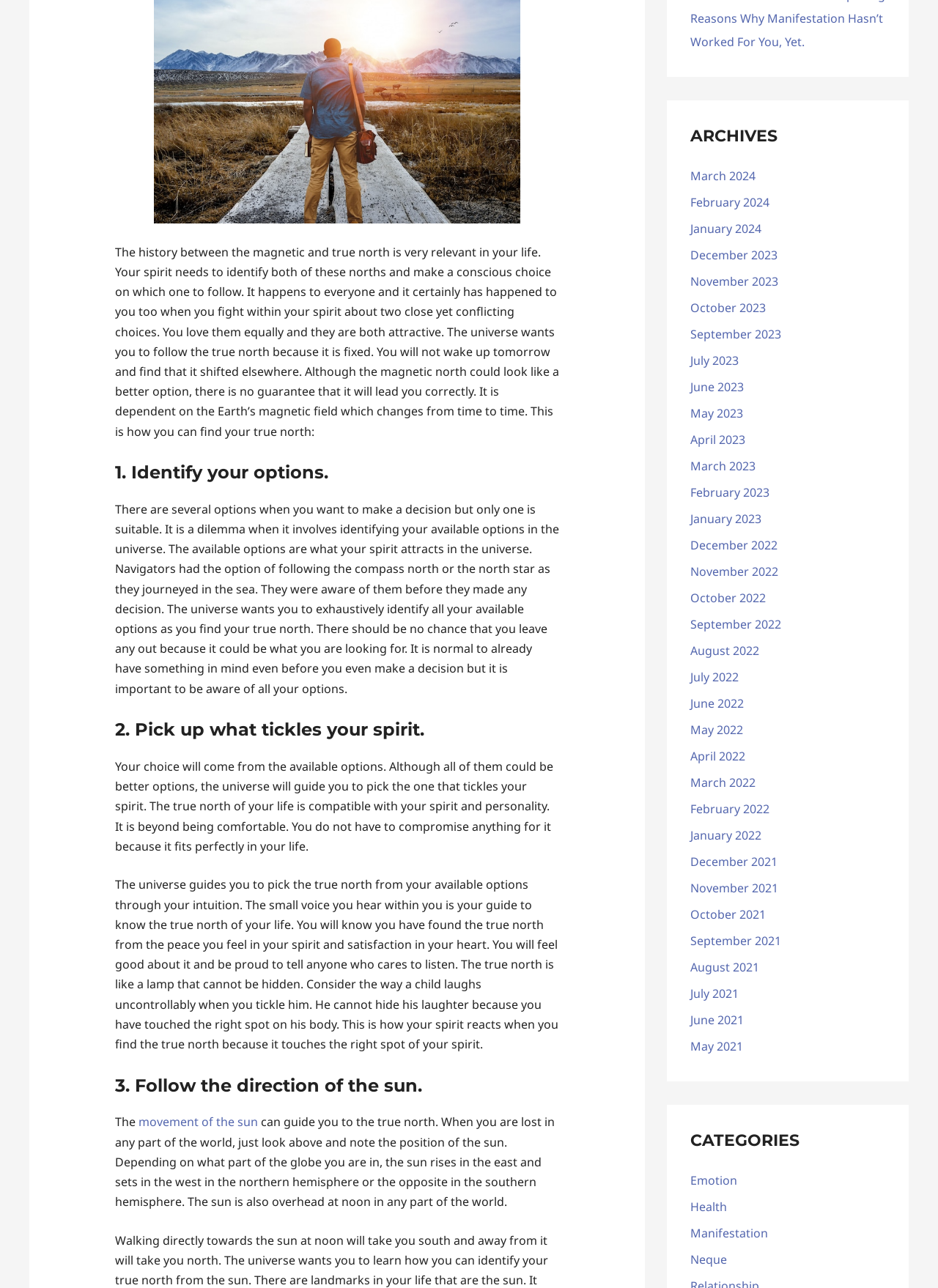How many archive links are there?
Look at the image and answer the question with a single word or phrase.

26